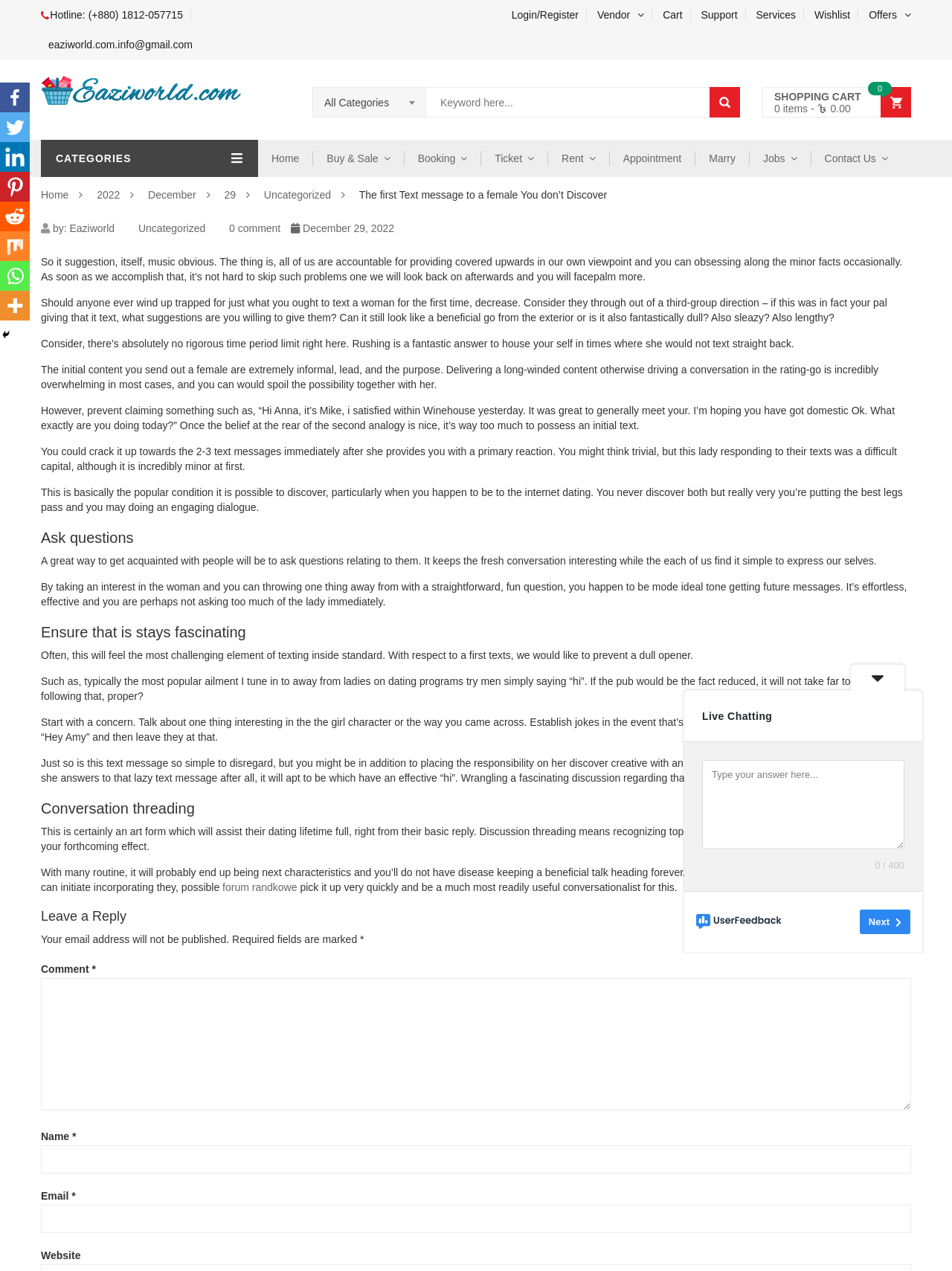Find the bounding box coordinates of the clickable area required to complete the following action: "Contact us".

None